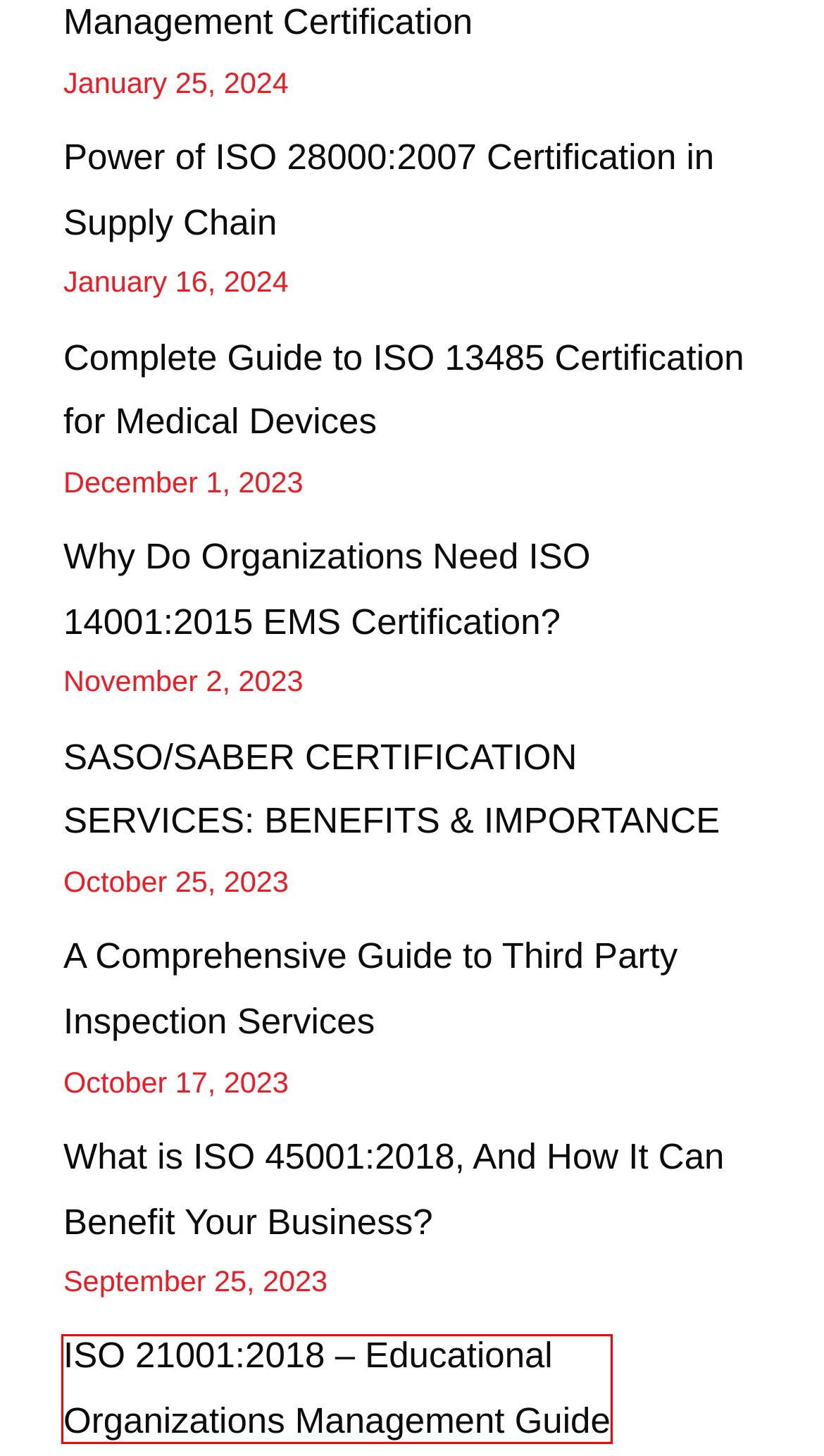Examine the screenshot of a webpage with a red rectangle bounding box. Select the most accurate webpage description that matches the new webpage after clicking the element within the bounding box. Here are the candidates:
A. Complete Guide ISO 13485 Certification for Medical Devices
B. A Comprehensive Guide to Third Party Inspection Services
C. SASO/SABER CERTIFICATION: BENEFITS & IMPORTANCE
D. Power of ISO 28000:2007 Certification in Supply Chain
E. Why Do Organizations Need ISO 14001:2015 EMS Certification?
F. ISO 21001:2018 - Educational Organizations Management Guide
G. Pre-Shipment Inspection - Get to Know | 12-Steps Procedure
H. ISO 9001:2015 | Why ISO 9001 is Important? | Let's Find Out!

F